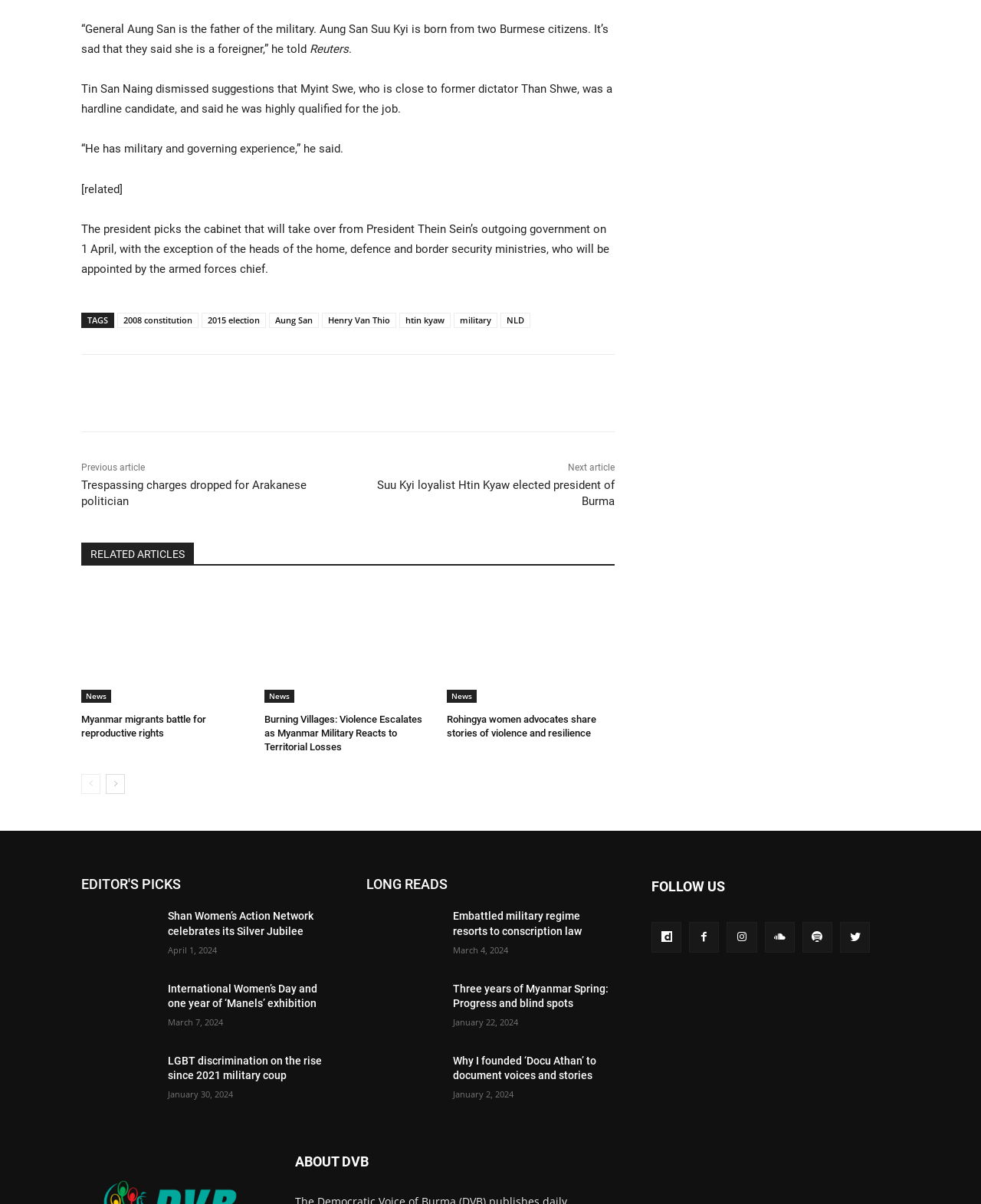Find the bounding box coordinates of the area that needs to be clicked in order to achieve the following instruction: "Subscribe to the newsletter". The coordinates should be specified as four float numbers between 0 and 1, i.e., [left, top, right, bottom].

None